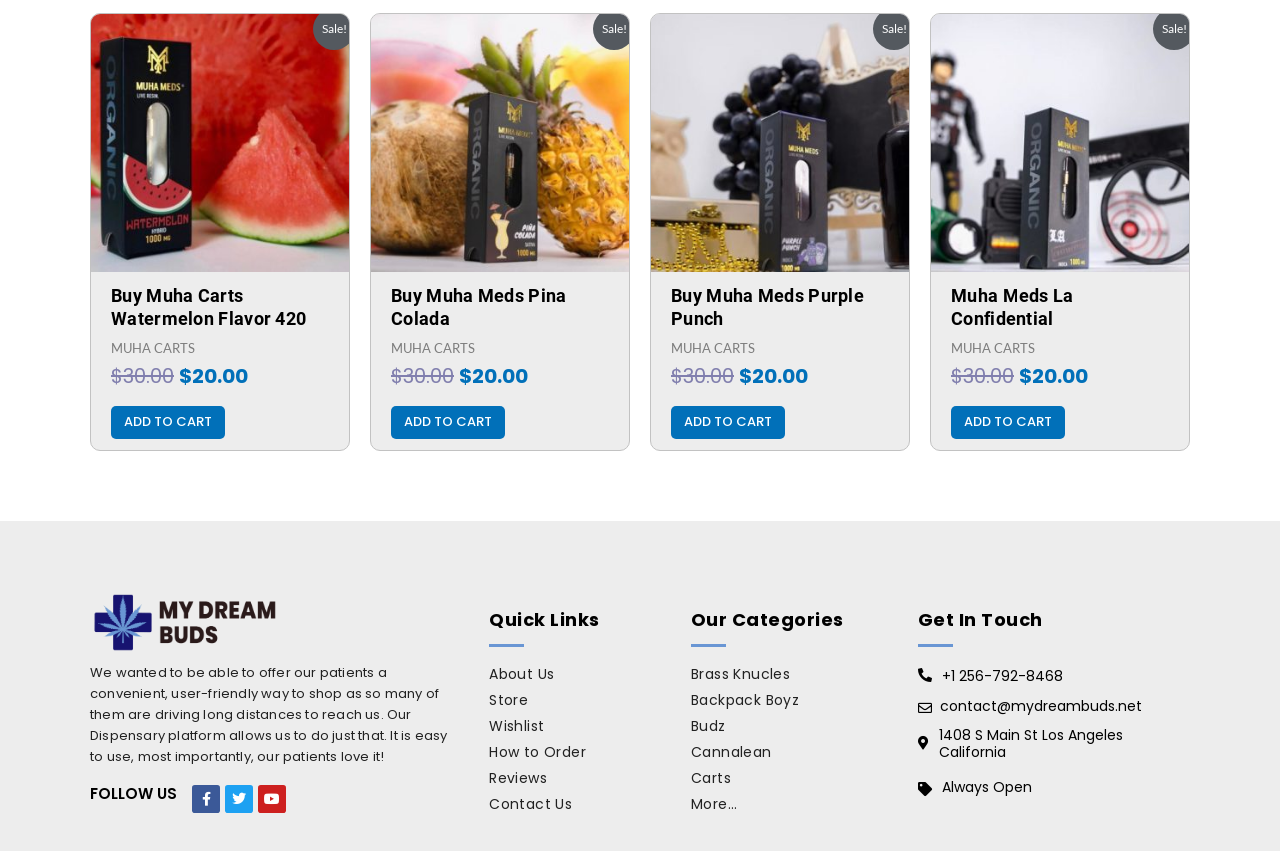Please identify the bounding box coordinates of the element's region that needs to be clicked to fulfill the following instruction: "Add to cart: “Buy Muha Meds Pina Colada”". The bounding box coordinates should consist of four float numbers between 0 and 1, i.e., [left, top, right, bottom].

[0.305, 0.477, 0.395, 0.516]